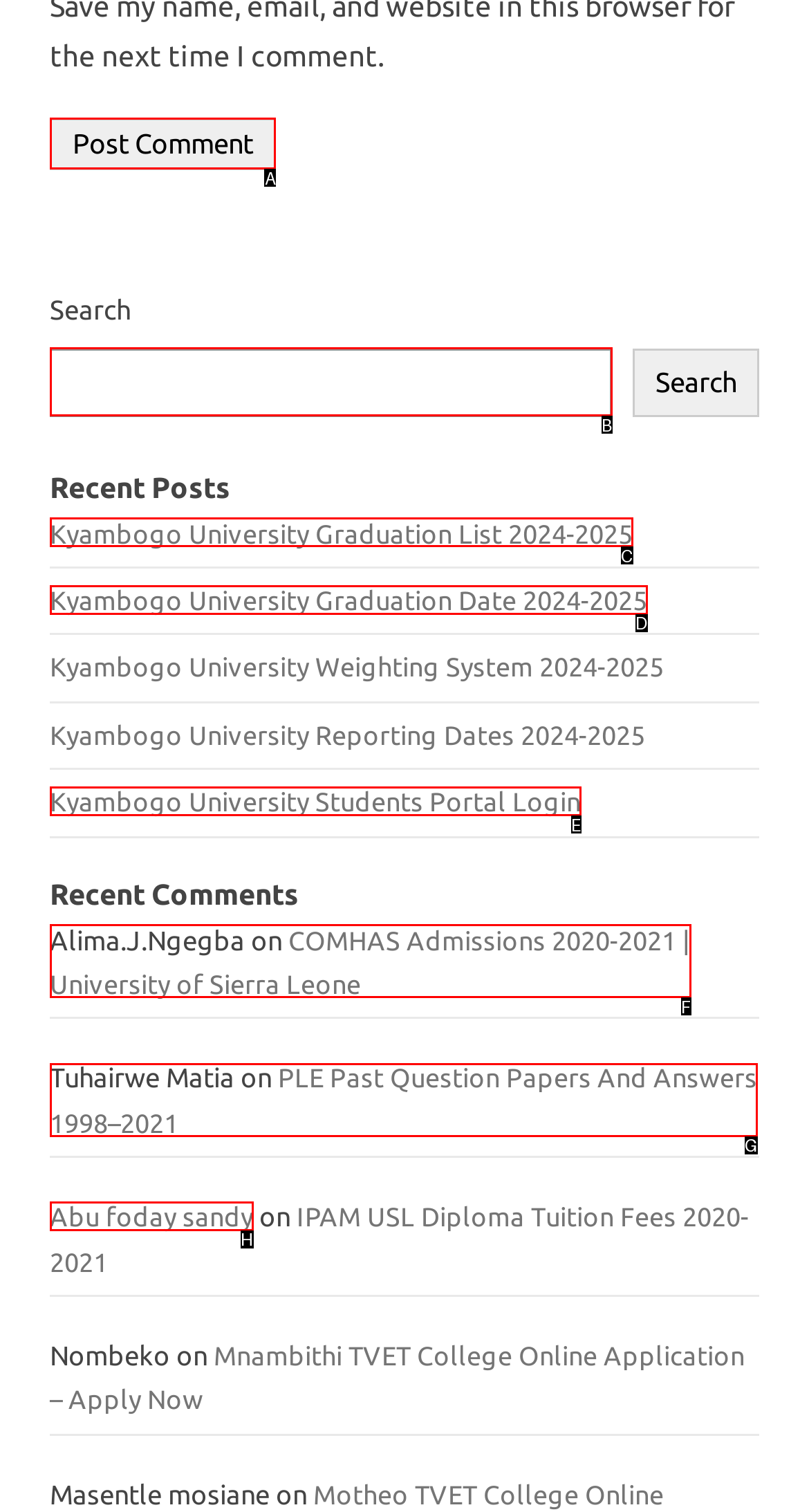Given the task: Post a comment, indicate which boxed UI element should be clicked. Provide your answer using the letter associated with the correct choice.

A